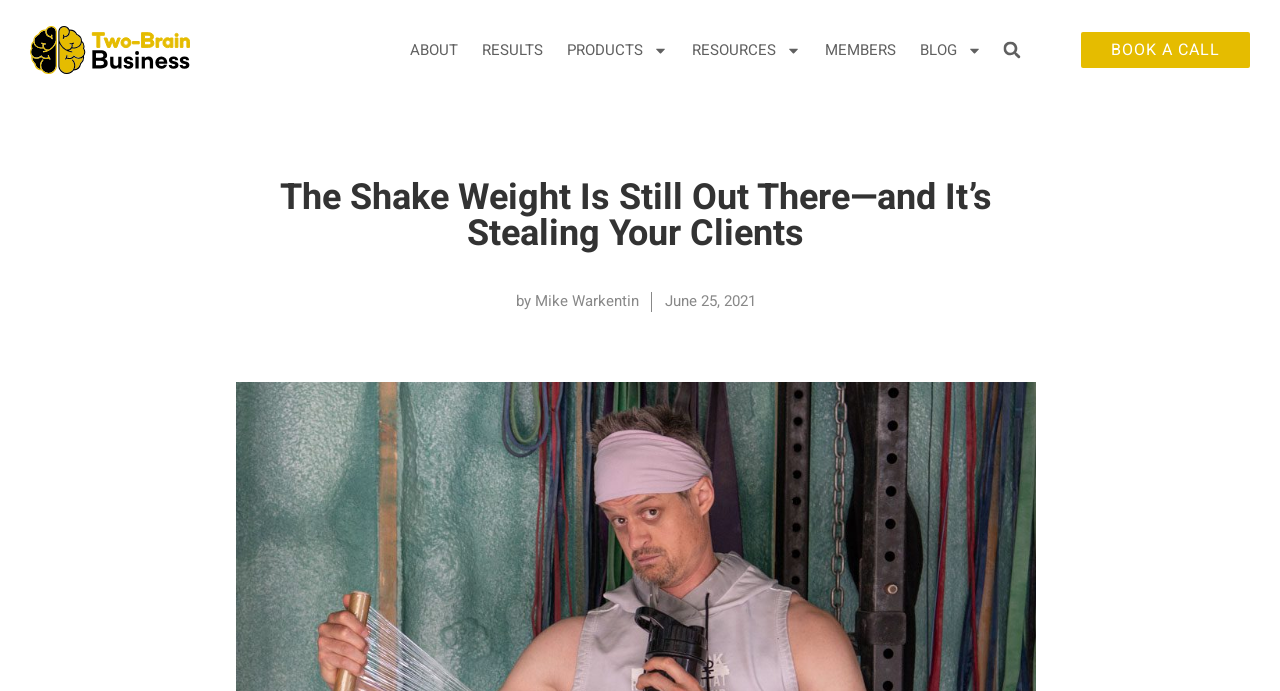Could you indicate the bounding box coordinates of the region to click in order to complete this instruction: "Book a call".

[0.845, 0.046, 0.977, 0.098]